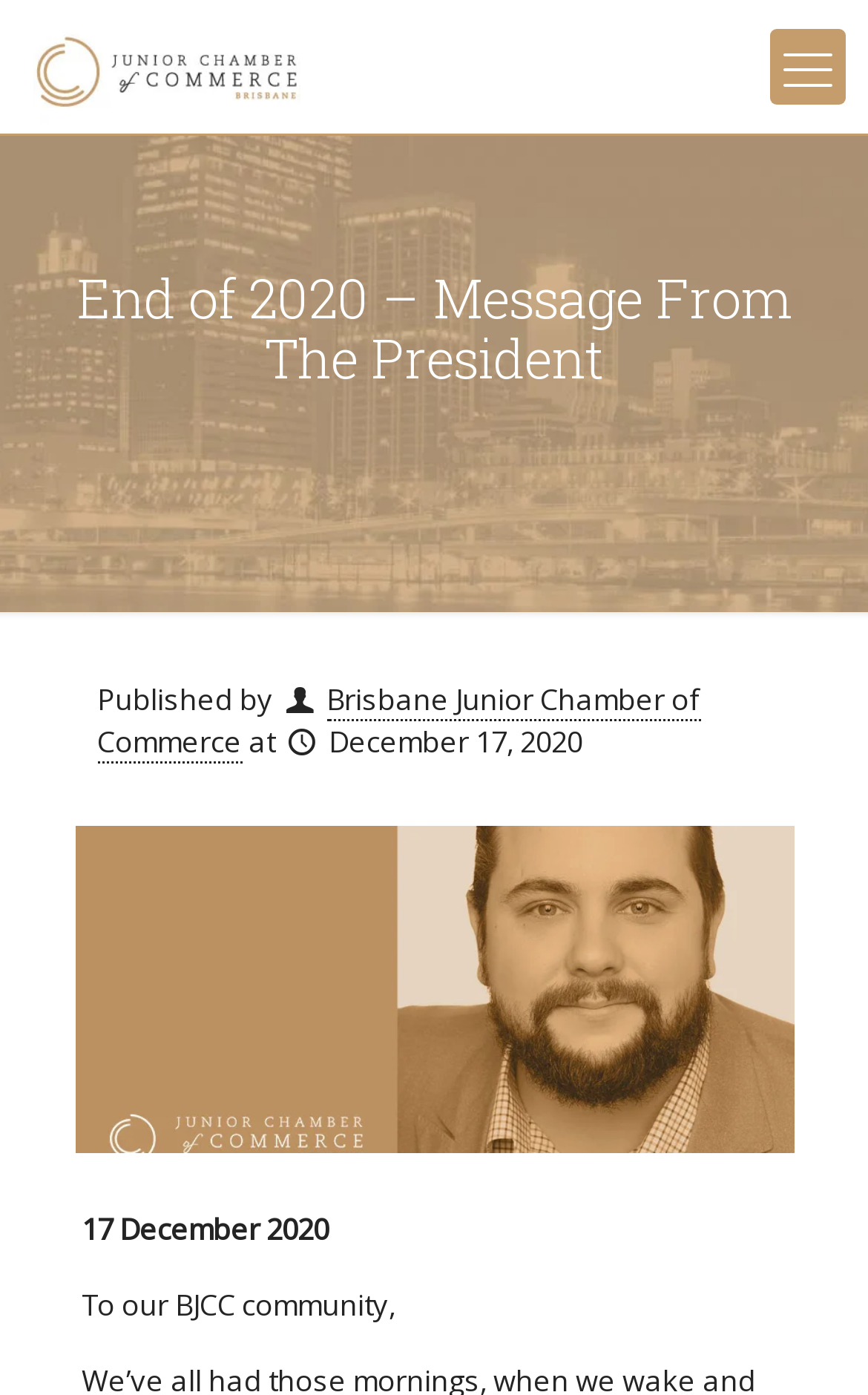Respond to the question with just a single word or phrase: 
When was the message published?

December 17, 2020